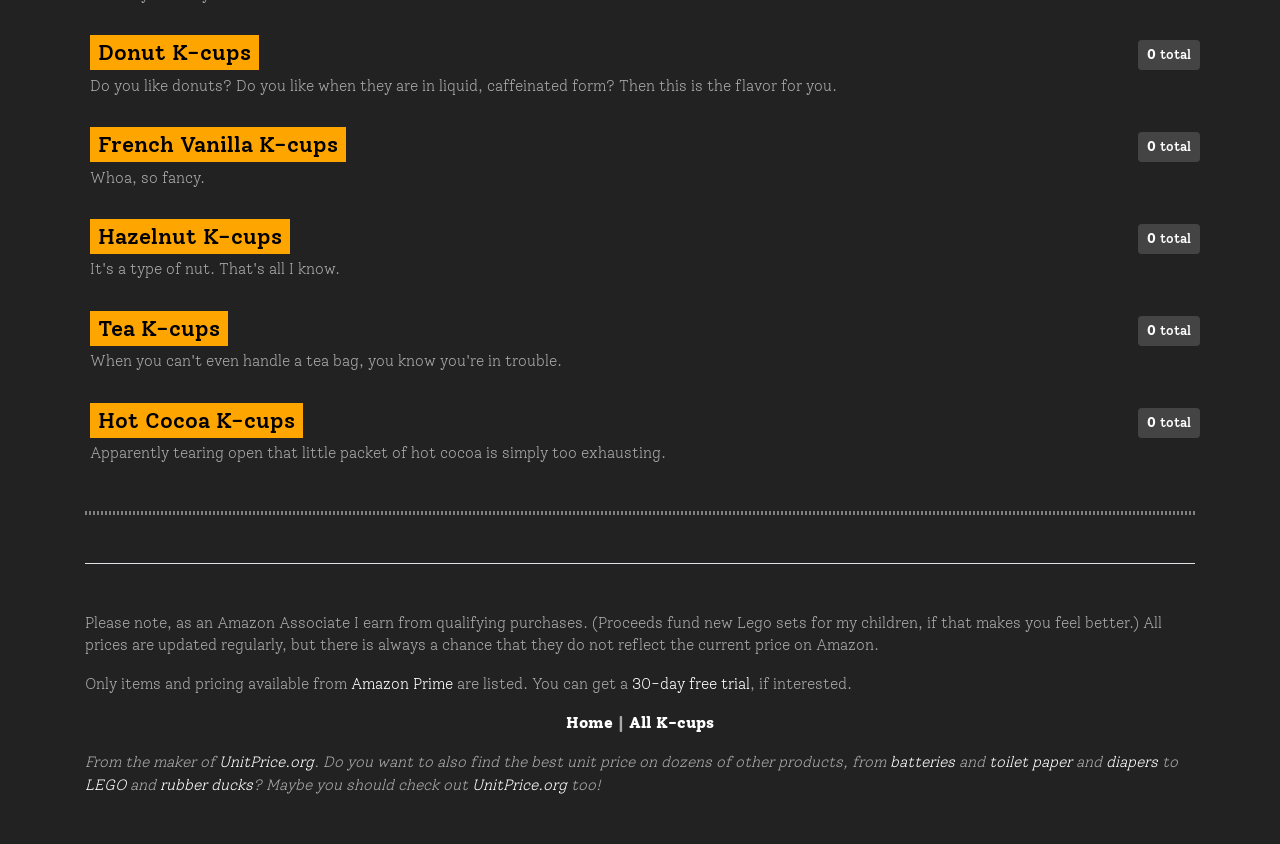Pinpoint the bounding box coordinates of the clickable element to carry out the following instruction: "View French Vanilla K-cups."

[0.07, 0.151, 0.27, 0.192]